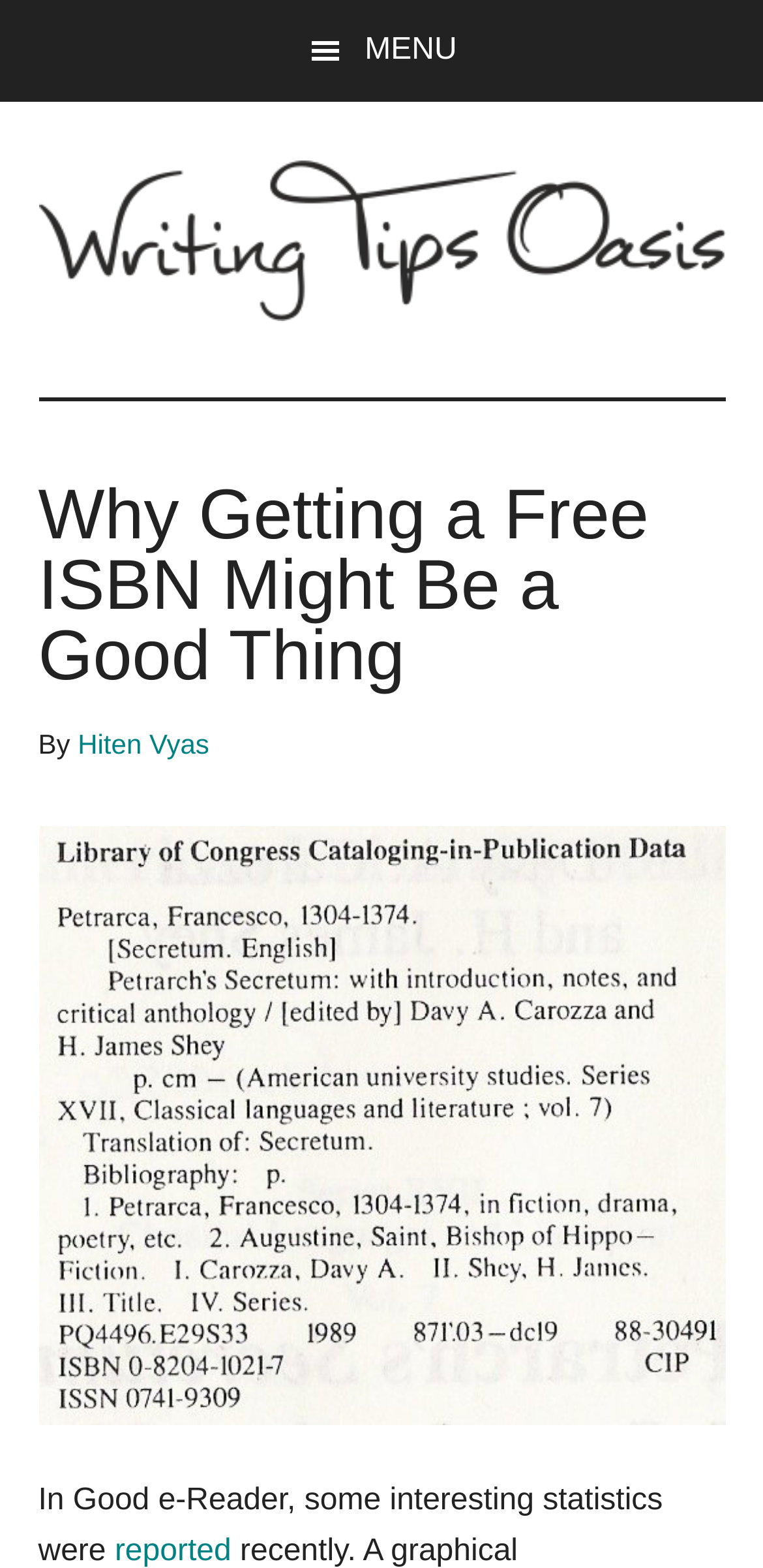Identify the main heading from the webpage and provide its text content.

Why Getting a Free ISBN Might Be a Good Thing